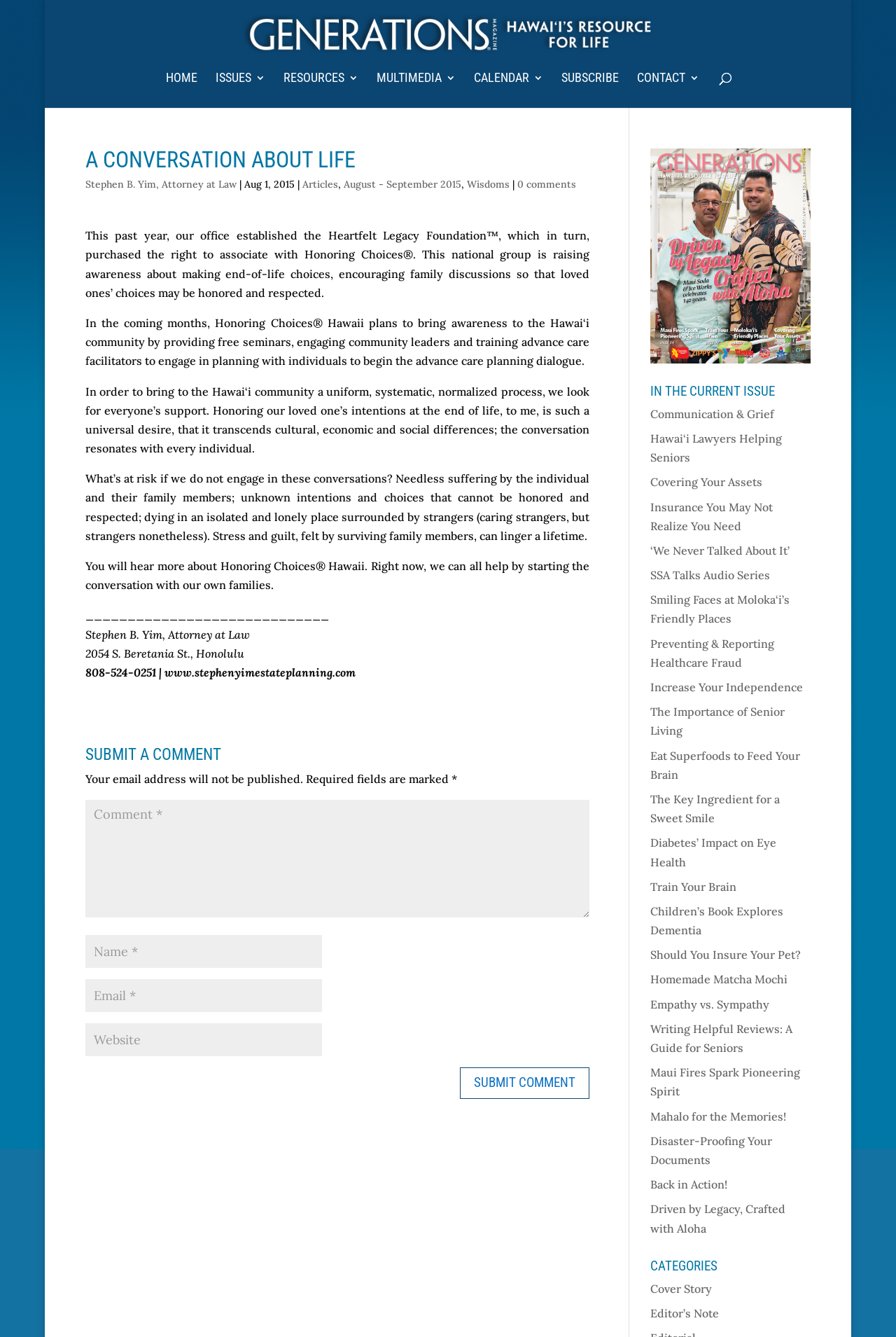Provide the text content of the webpage's main heading.

A CONVERSATION ABOUT LIFE